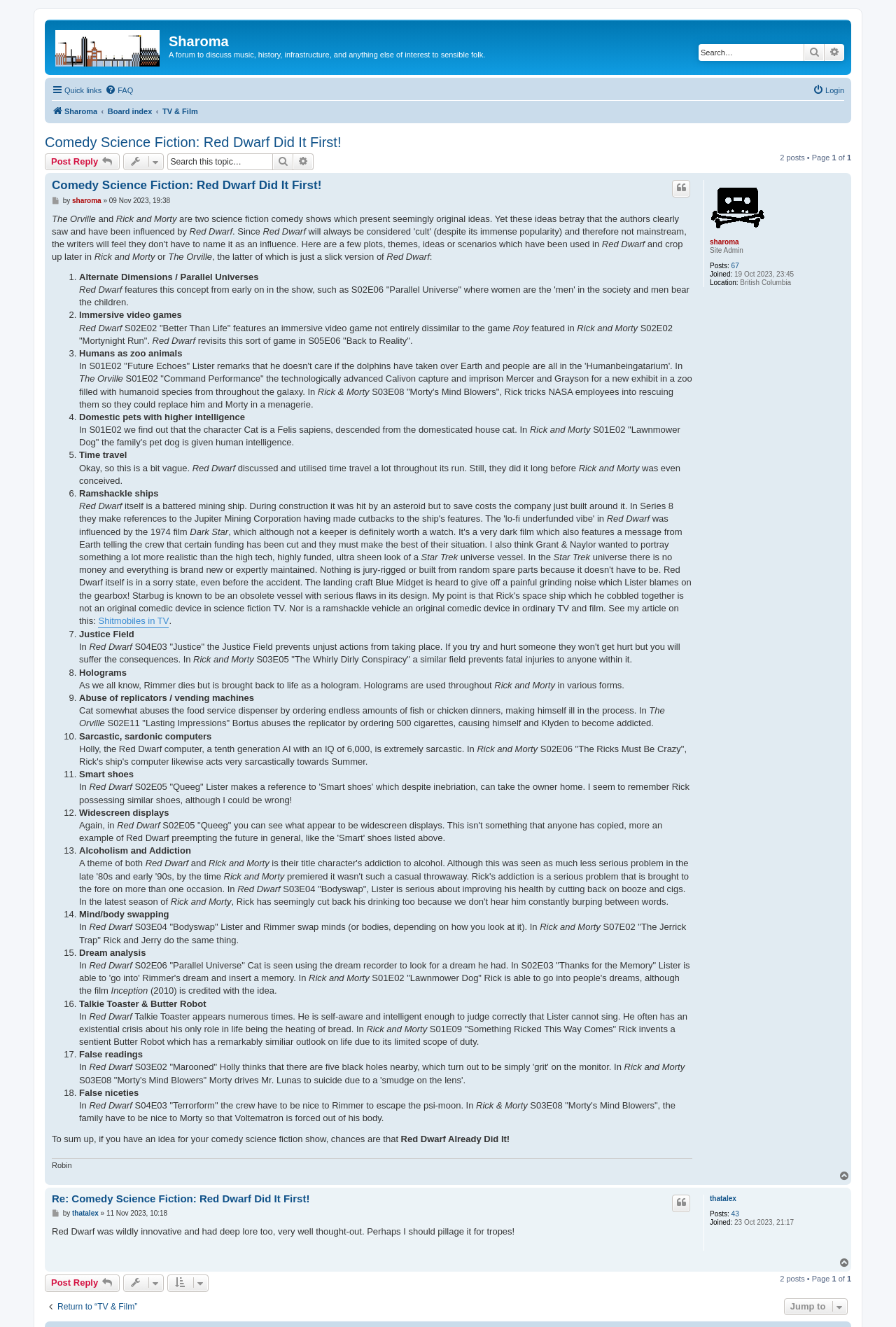Pinpoint the bounding box coordinates of the area that must be clicked to complete this instruction: "Quote a post".

[0.75, 0.136, 0.77, 0.149]